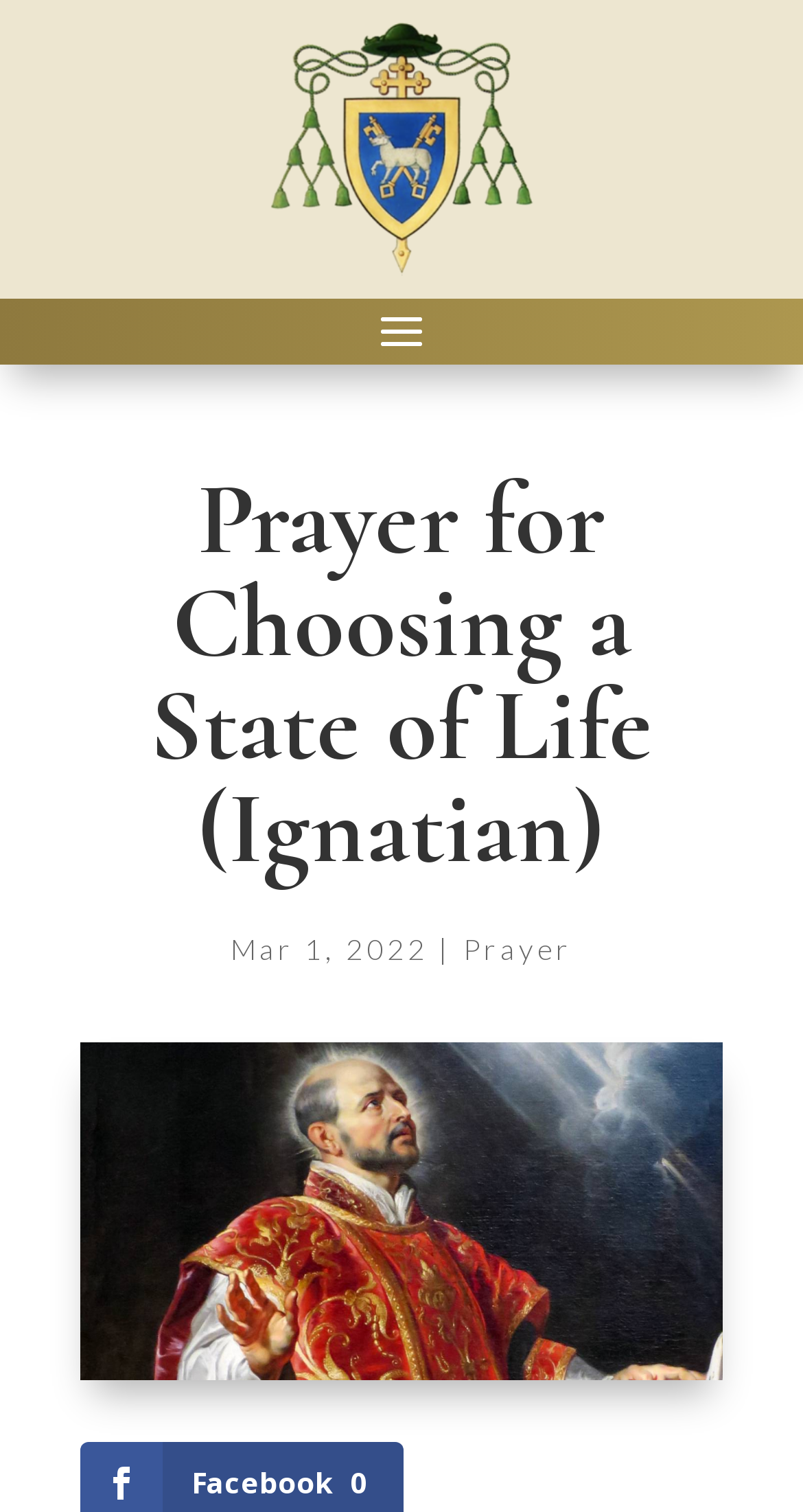Craft a detailed narrative of the webpage's structure and content.

This webpage appears to be a prayer page, specifically the "Prayer for Choosing a State of Life (Ignatian)" from the Centre for Vocations of the Diocese of Down and Connor. 

At the top, there is a social media section with links to Facebook, Twitter, and LinkedIn, accompanied by a small image. 

Below the social media section, a large heading displays the title of the prayer. 

On the left side of the page, there is a date "Mar 1, 2022" followed by a vertical line and a link to "Prayer". 

At the bottom of the page, a large image takes up most of the width, possibly a decorative or inspirational image related to the prayer.